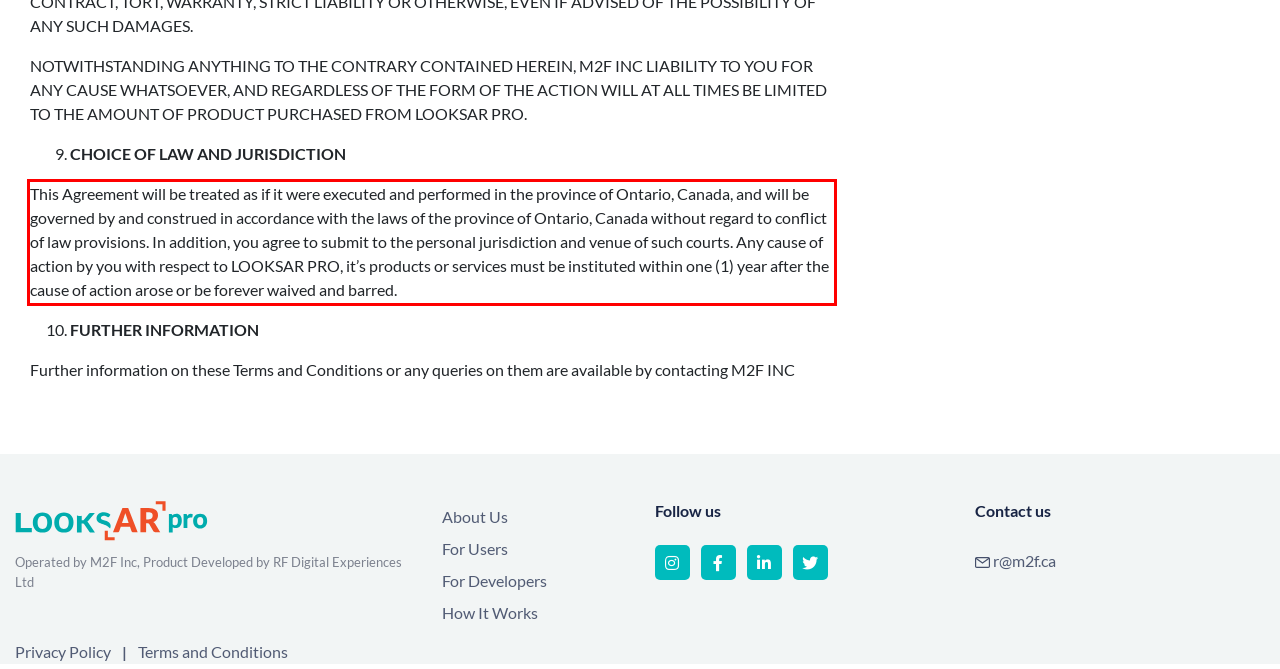Identify the red bounding box in the webpage screenshot and perform OCR to generate the text content enclosed.

This Agreement will be treated as if it were executed and performed in the province of Ontario, Canada, and will be governed by and construed in accordance with the laws of the province of Ontario, Canada without regard to conflict of law provisions. In addition, you agree to submit to the personal jurisdiction and venue of such courts. Any cause of action by you with respect to LOOKSAR PRO, it’s products or services must be instituted within one (1) year after the cause of action arose or be forever waived and barred.